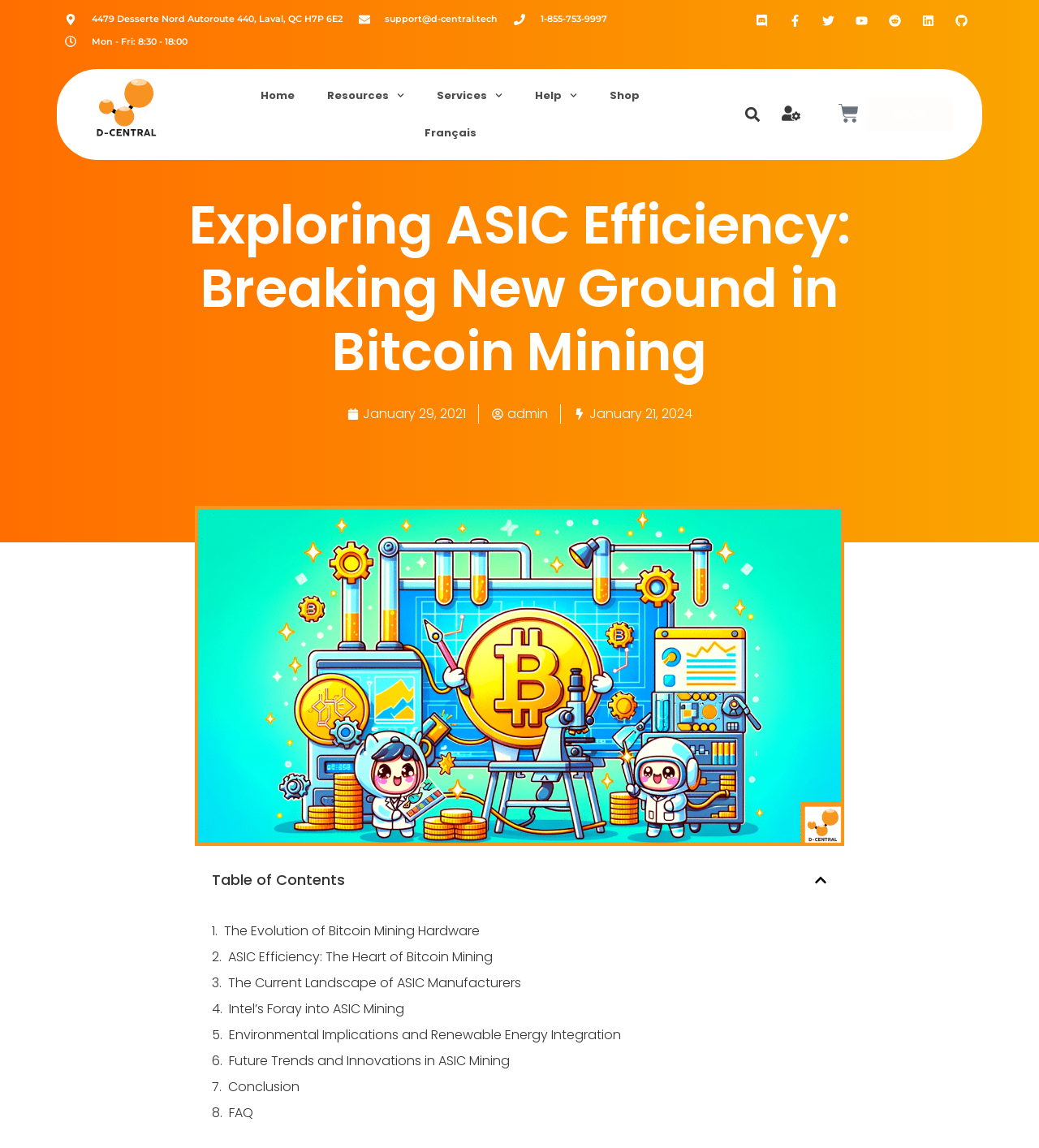Please find and report the primary heading text from the webpage.

Exploring ASIC Efficiency: Breaking New Ground in Bitcoin Mining